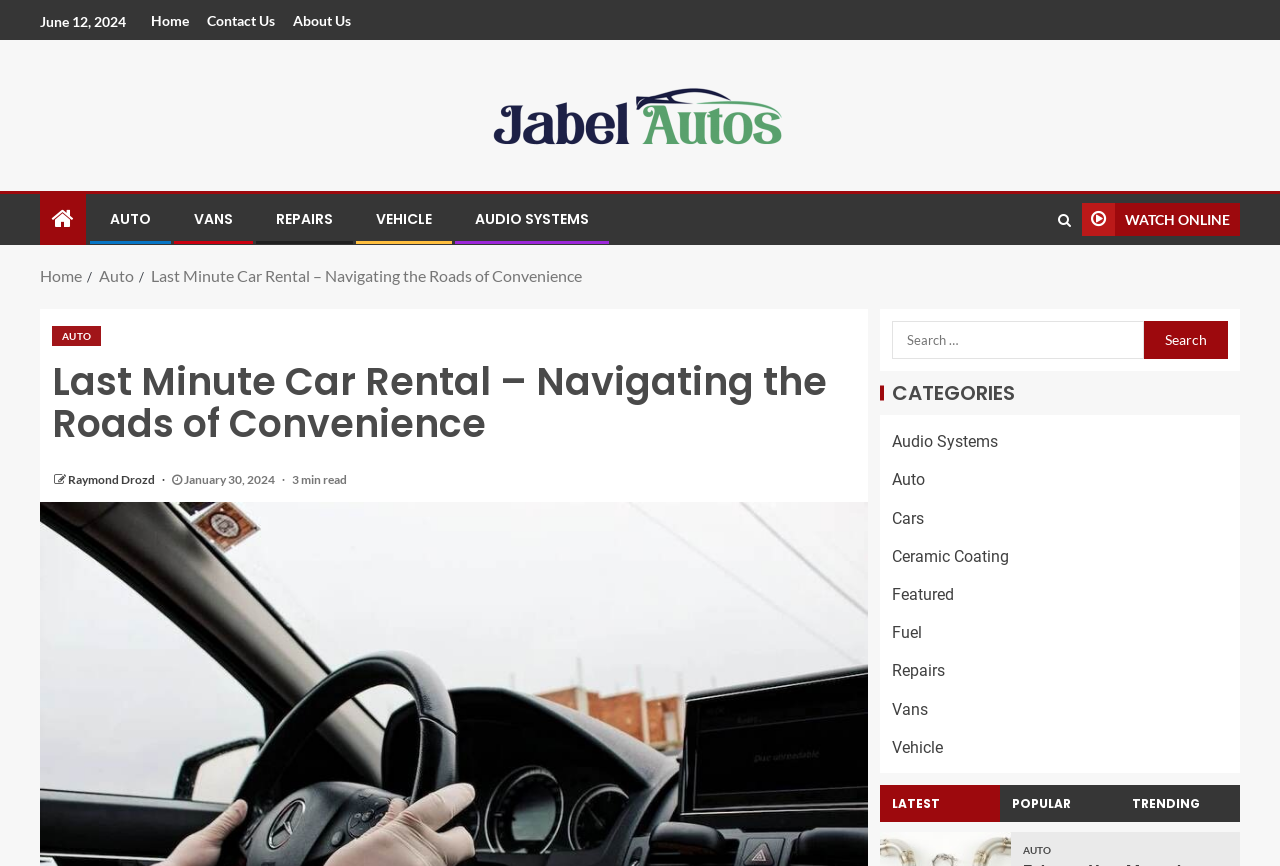Please locate the bounding box coordinates of the region I need to click to follow this instruction: "Click on the 'VANS' link".

[0.152, 0.241, 0.182, 0.264]